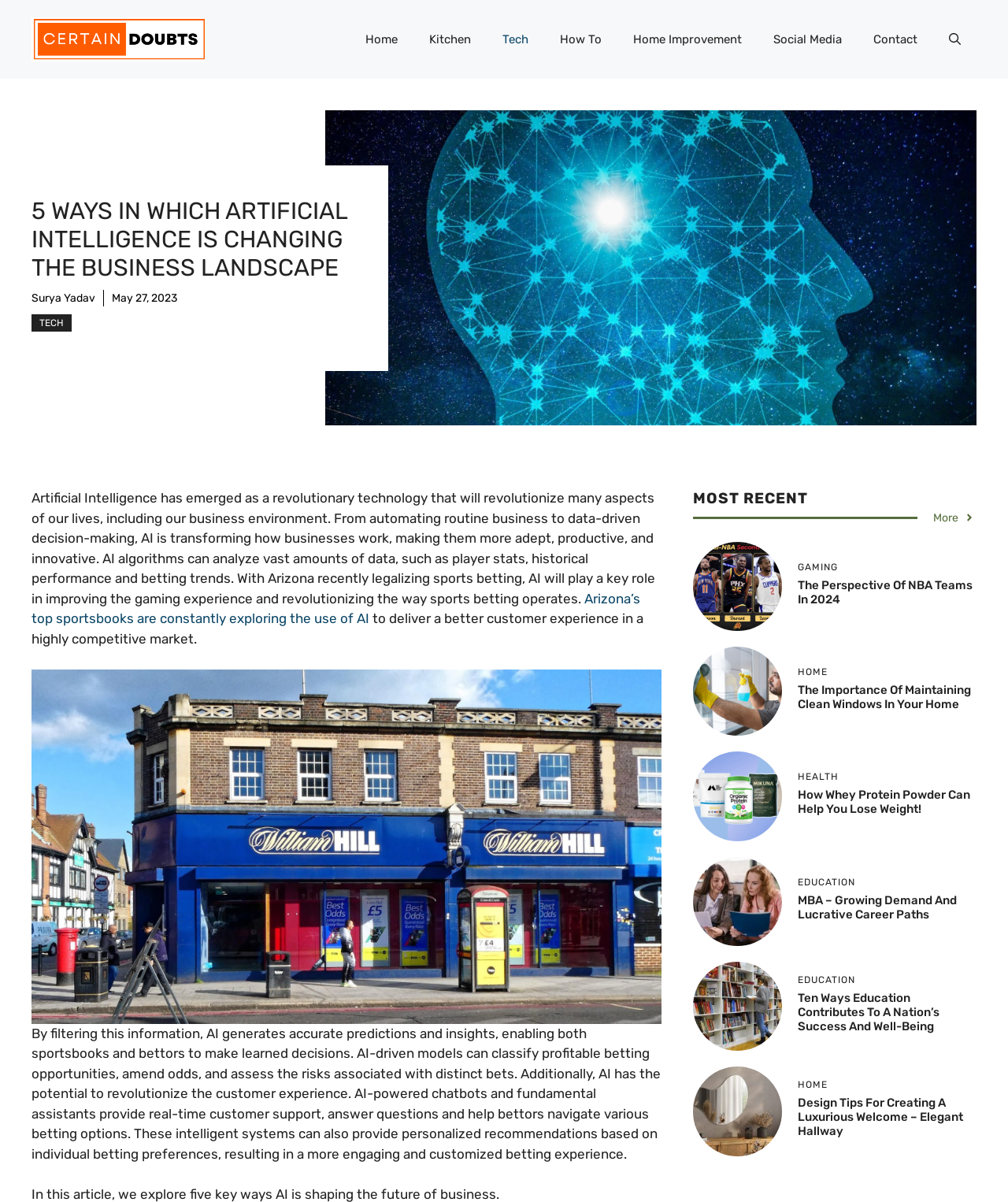Please identify the bounding box coordinates of the element that needs to be clicked to execute the following command: "Explore the 'Tech' section". Provide the bounding box using four float numbers between 0 and 1, formatted as [left, top, right, bottom].

[0.483, 0.013, 0.54, 0.052]